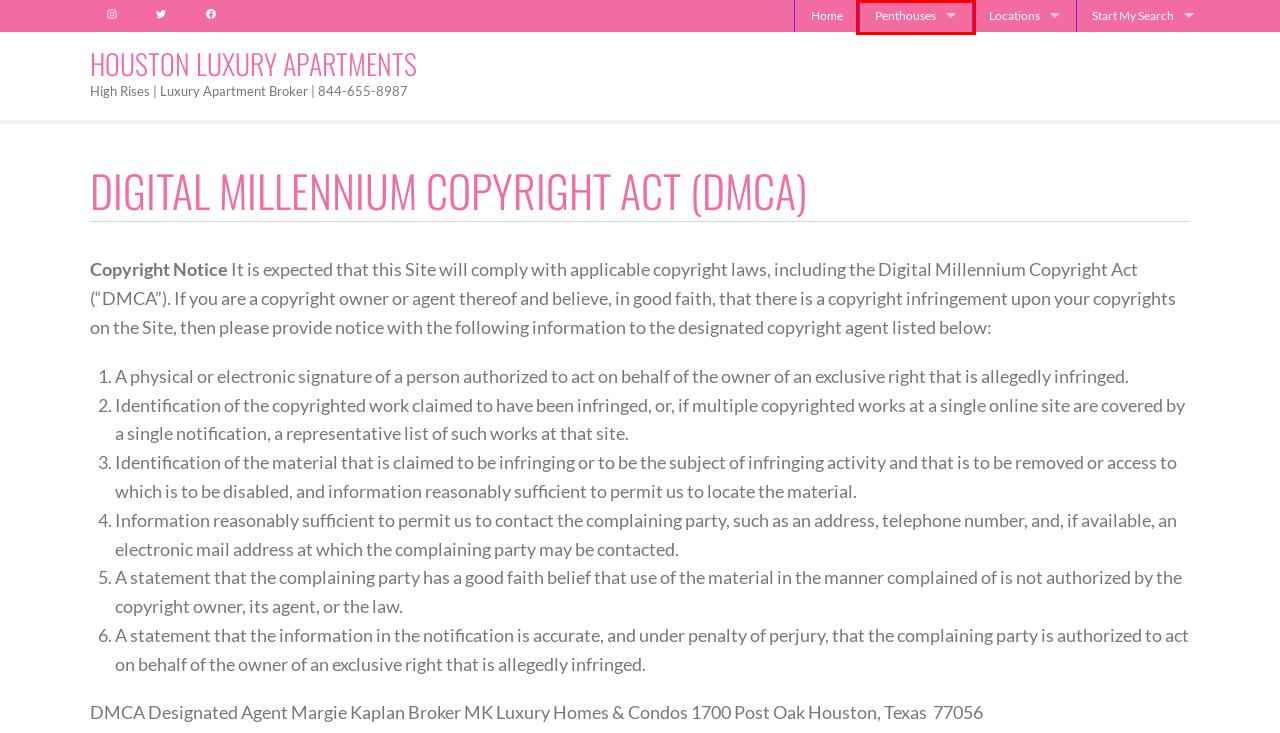Given a screenshot of a webpage with a red bounding box, please pick the webpage description that best fits the new webpage after clicking the element inside the bounding box. Here are the candidates:
A. Downtown - Houston Luxury Apartments
B. Medical Center - Houston Luxury Apartments
C. Houston Luxury Apartments - High Rises | Luxury Apartment Broker | 844-655-8987
D. The Carter Penthouse 5 - Houston Luxury Apartments
E. Market Square Tower Penthouse South - Houston Luxury Apartments
F. The Westin High Rise Penthouses in Memorial For Lease - Houston Luxury Apartments
G. Upper Kirby - Houston Luxury Apartments
H. Museum Tower Penthouse Unit 1910 - Houston Luxury Apartments

E